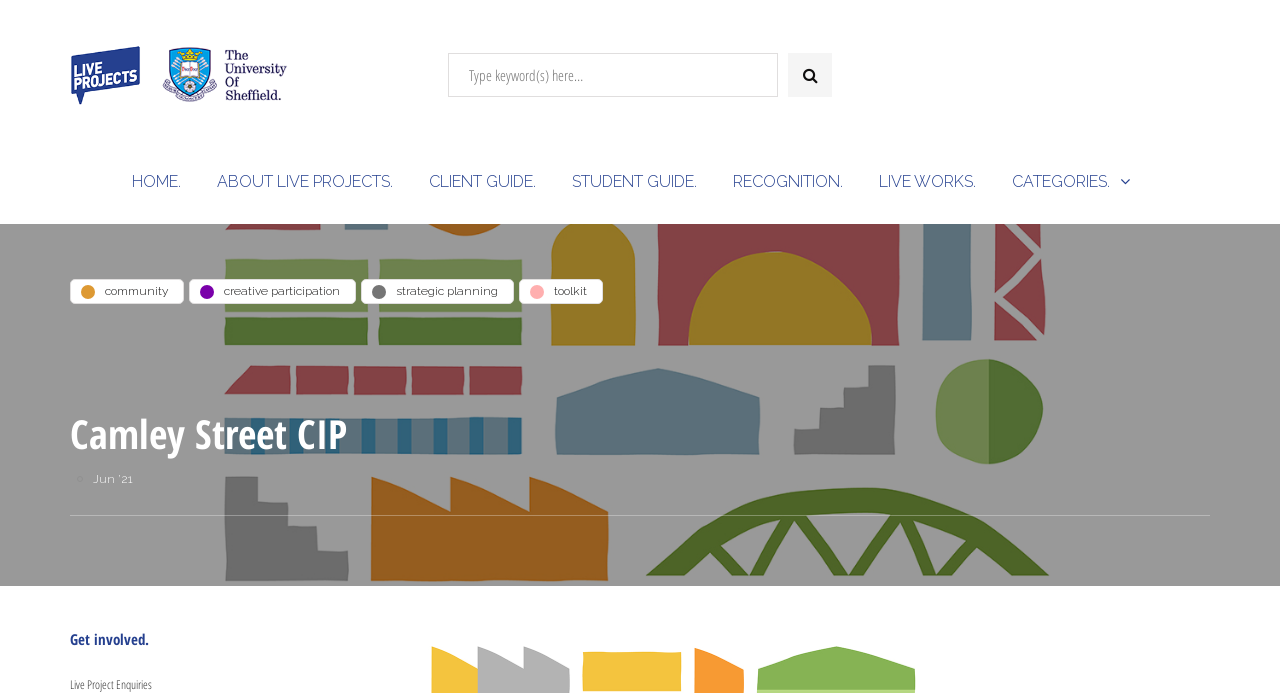Respond to the following question using a concise word or phrase: 
How many categories are listed below the top navigation bar?

4